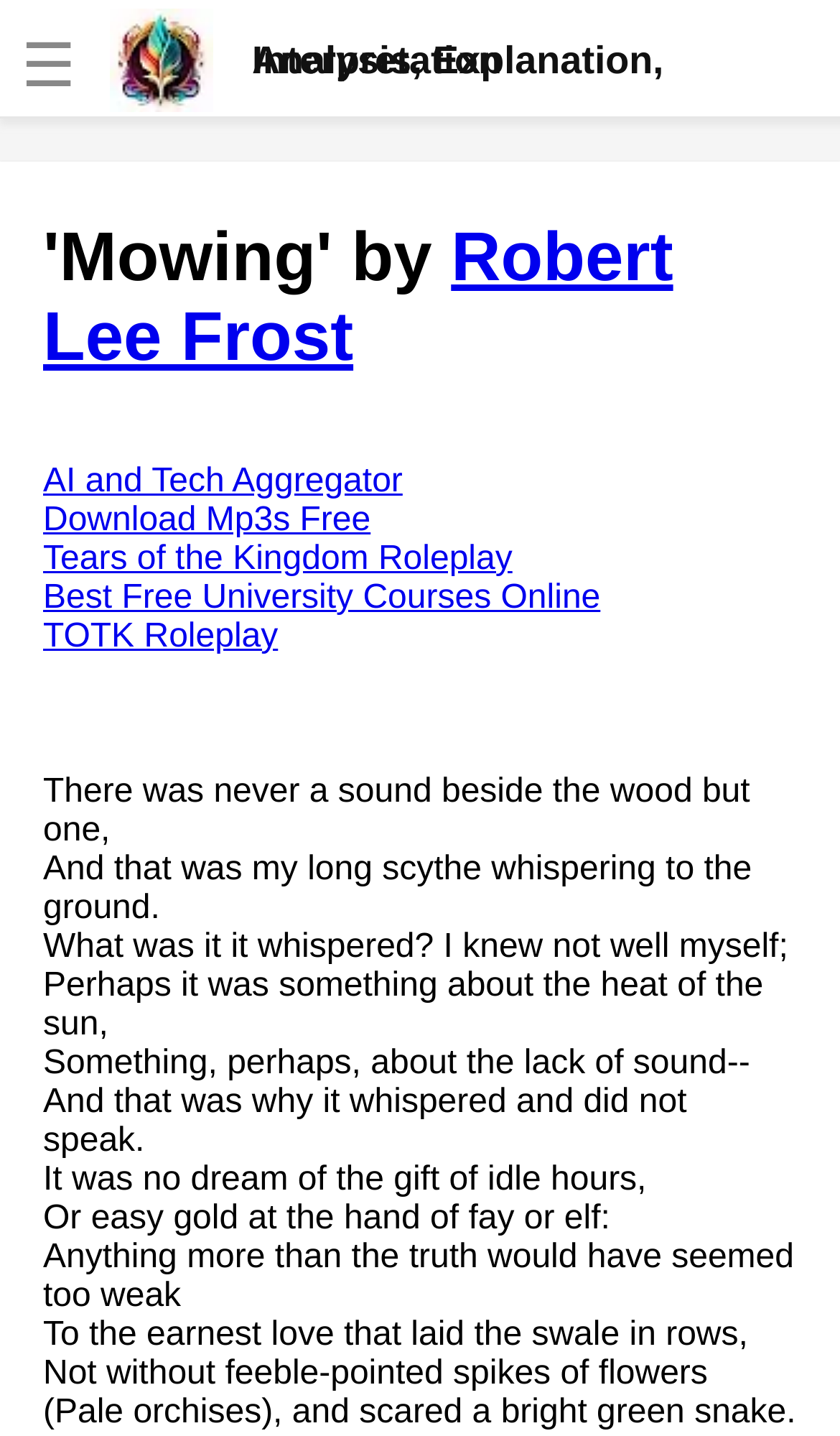Can you determine the bounding box coordinates of the area that needs to be clicked to fulfill the following instruction: "View blog page"?

None